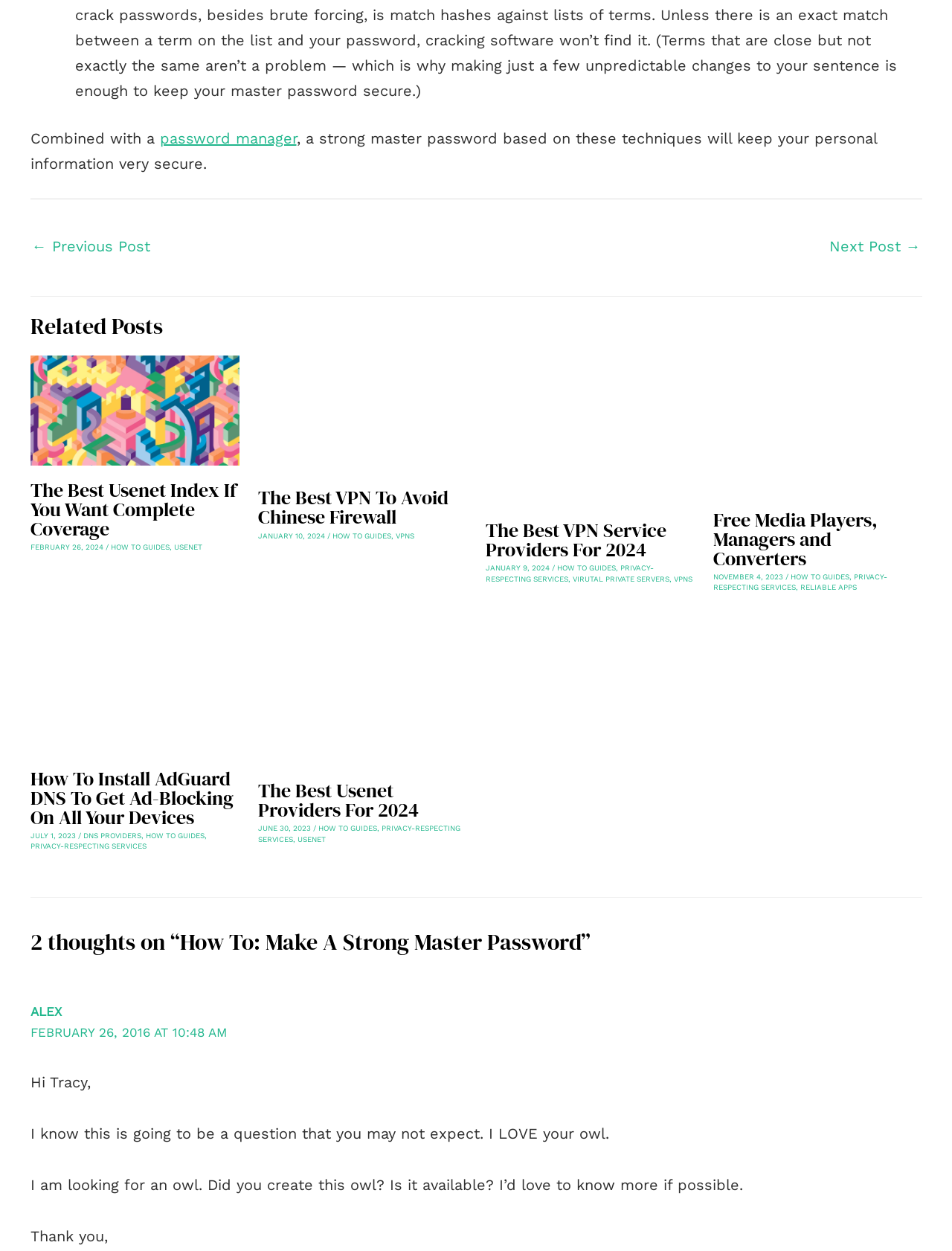Examine the screenshot and answer the question in as much detail as possible: What is the topic of the first related post?

I determined the answer by looking at the first related post section, which has a heading 'The Best Usenet Index If You Want Complete Coverage' and a link 'Read more about The Best Usenet Index If You Want Complete Coverage'.